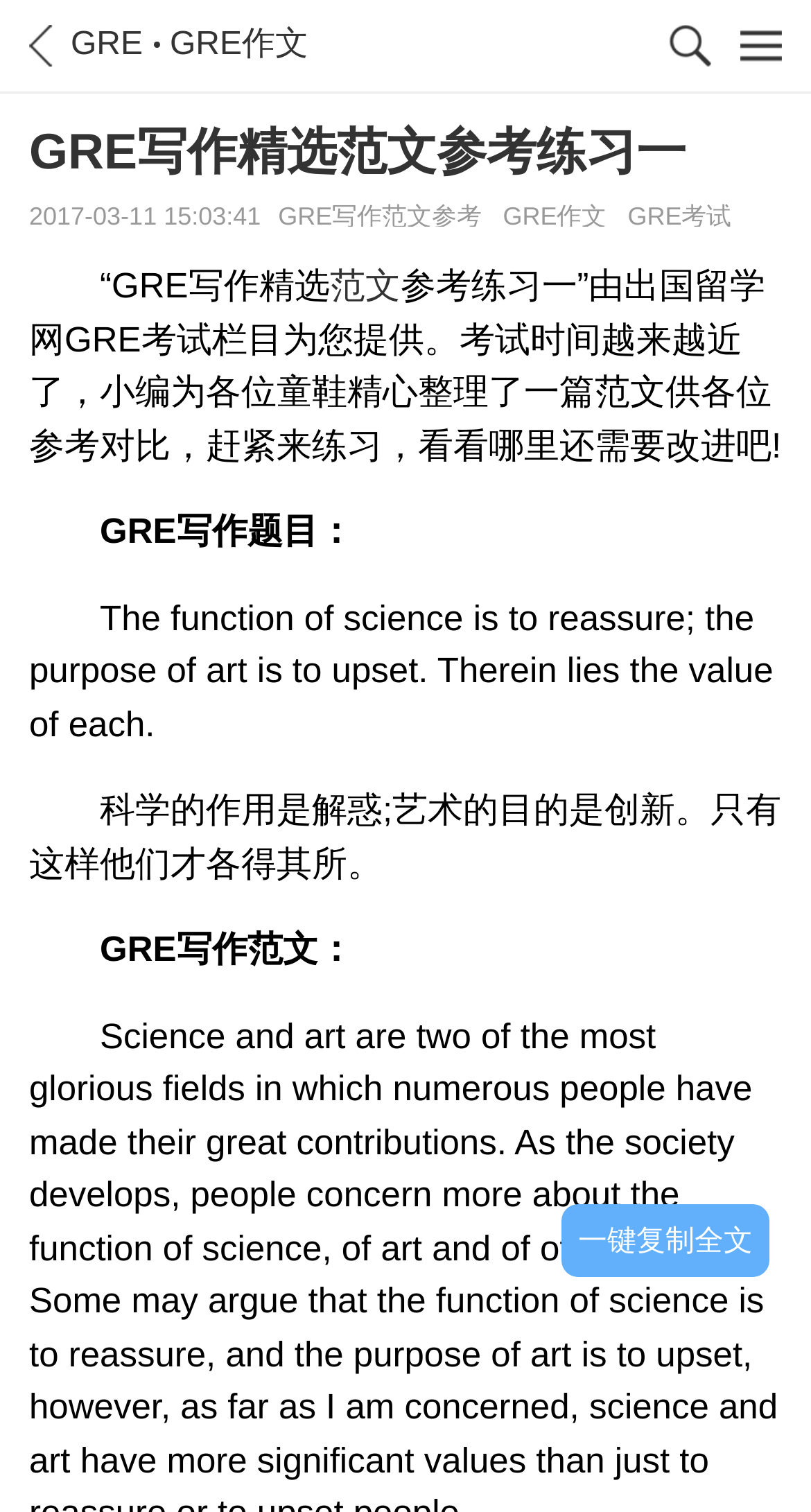Can you find the bounding box coordinates for the element to click on to achieve the instruction: "Sign up for our newsletter"?

None